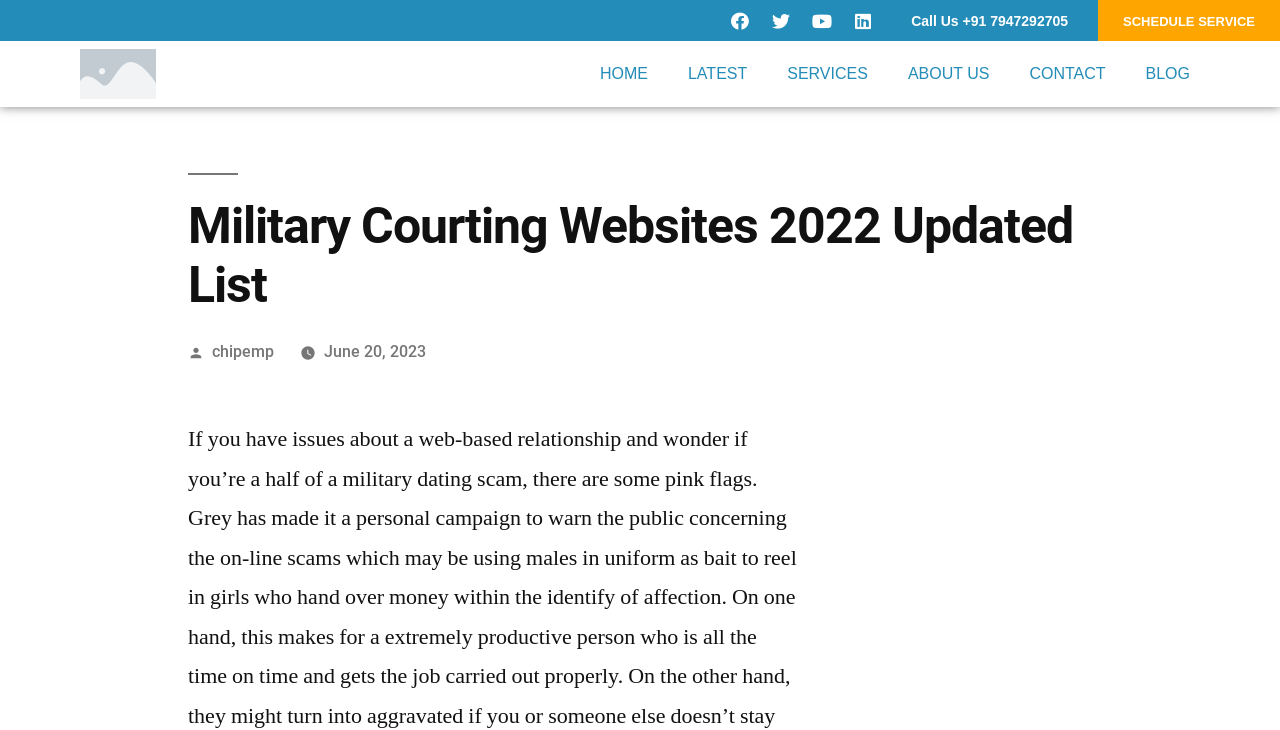Give a one-word or phrase response to the following question: What is the website's domain name?

chipemp